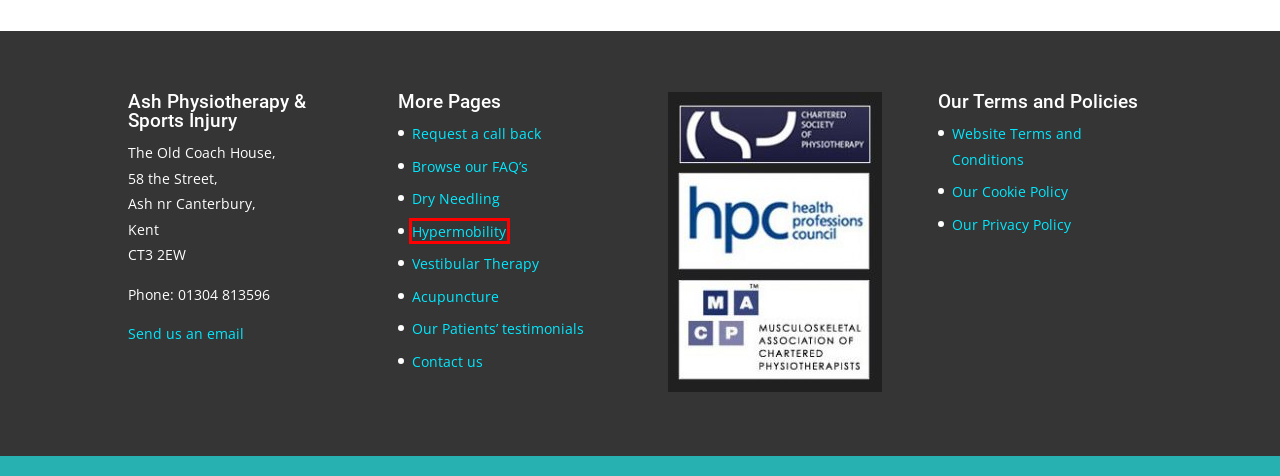You are presented with a screenshot of a webpage with a red bounding box. Select the webpage description that most closely matches the new webpage after clicking the element inside the red bounding box. The options are:
A. Our Patients’ testimonials | Ash Physiotherapy and Sports Injury Clinic
B. Contact us | Ash Physiotherapy and Sports Injury Clinic
C. Our Services | Ash Physiotherapy and Sports Injury Clinic
D. Dry Needling | Ash Physiotherapy and Sports Injury Clinic
E. Vestibular Therapy | Ash Physiotherapy and Sports Injury Clinic
F. Cookie Policy | Ash Physiotherapy and Sports Injury Clinic
G. Acupuncture | Ash Physiotherapy and Sports Injury Clinic
H. Hypermobility | Ash Physiotherapy and Sports Injury Clinic

H